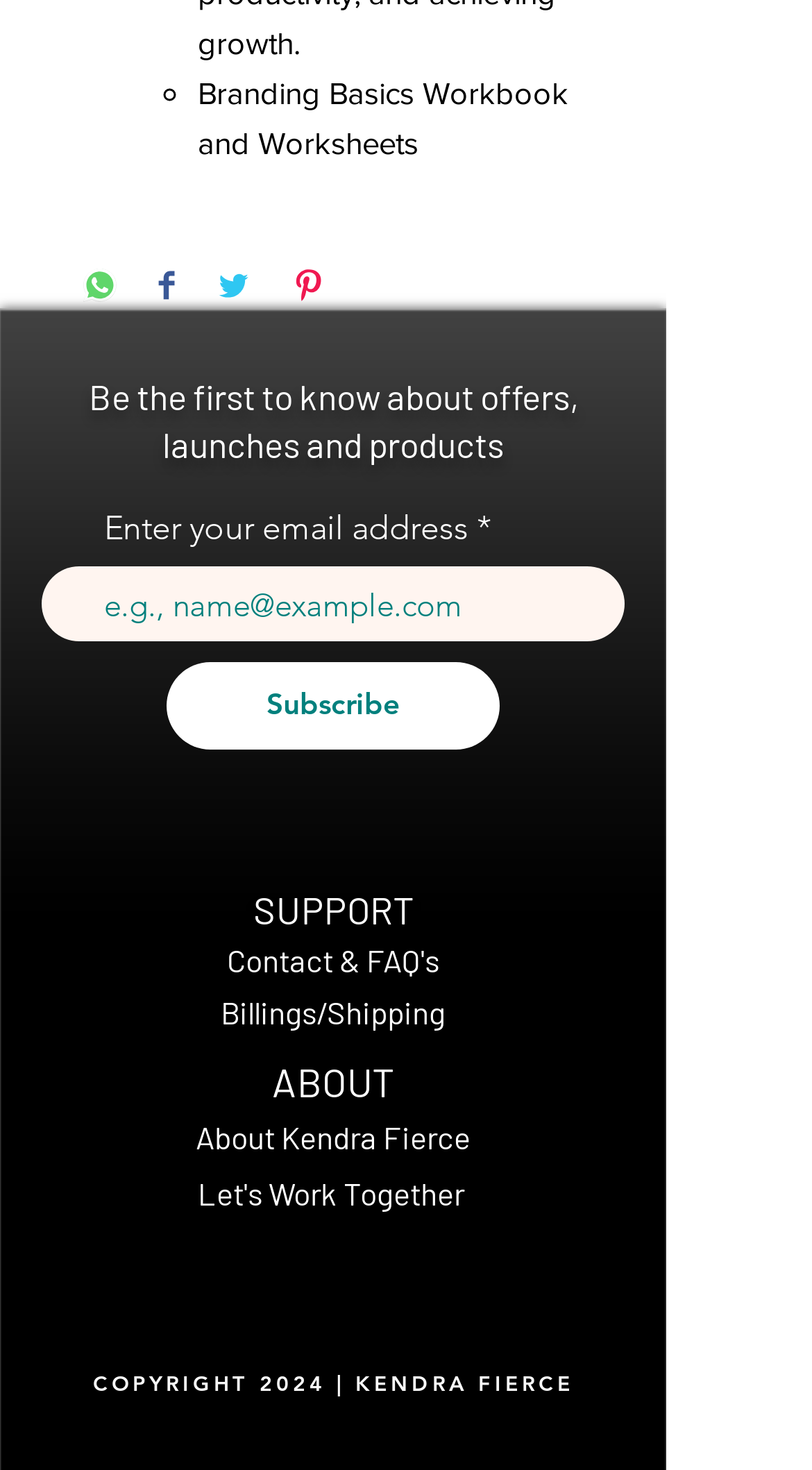Please provide a one-word or phrase answer to the question: 
What social media platforms are listed?

YouTube, TikTok, Instagram, Facebook